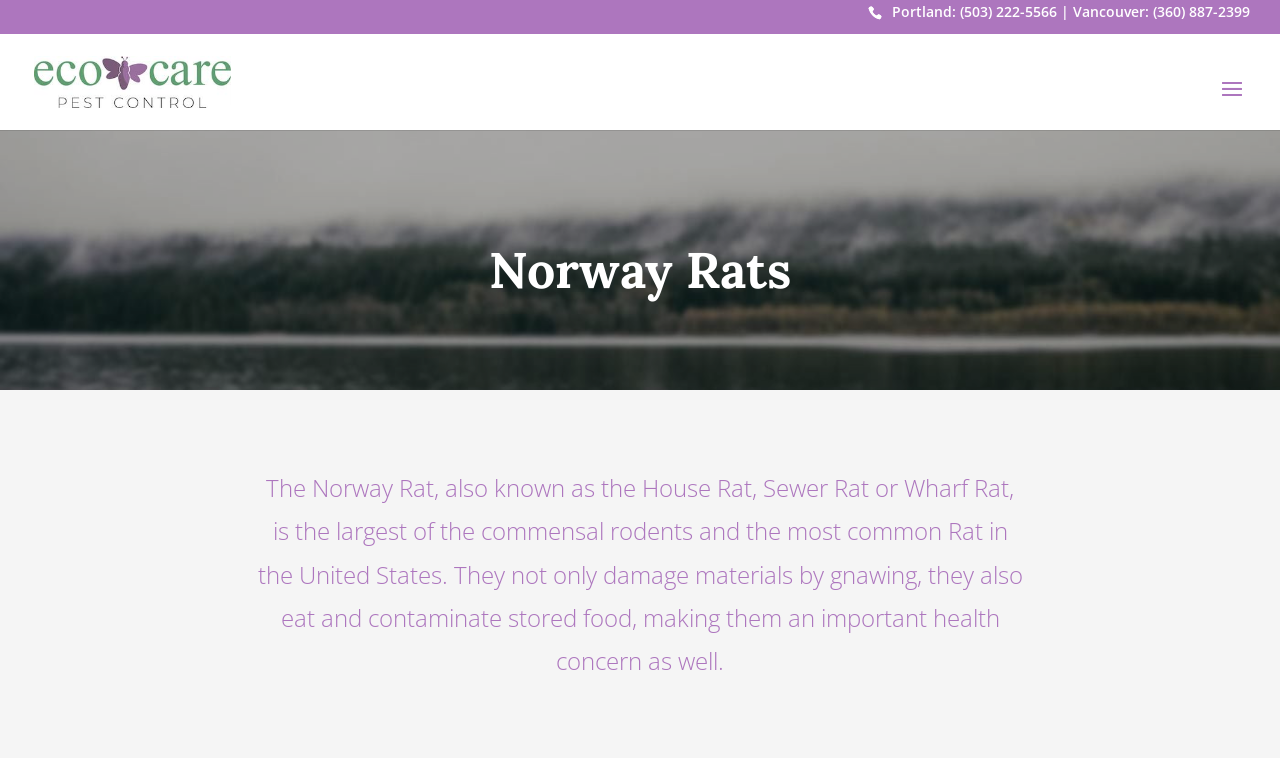Provide a one-word or short-phrase answer to the question:
What is the location mentioned before Vancouver?

Portland